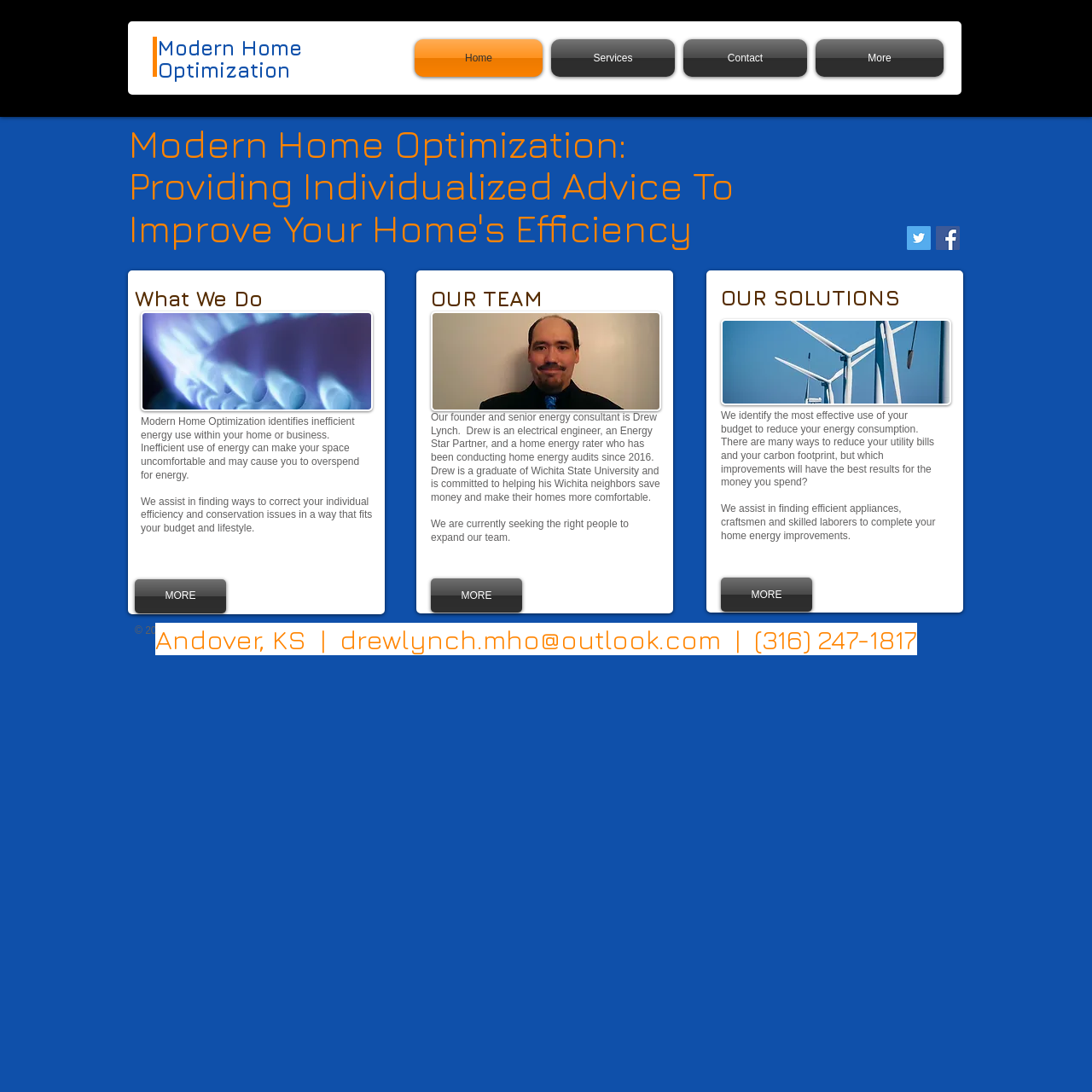Can you pinpoint the bounding box coordinates for the clickable element required for this instruction: "Click on the 'Services' link"? The coordinates should be four float numbers between 0 and 1, i.e., [left, top, right, bottom].

[0.501, 0.036, 0.622, 0.07]